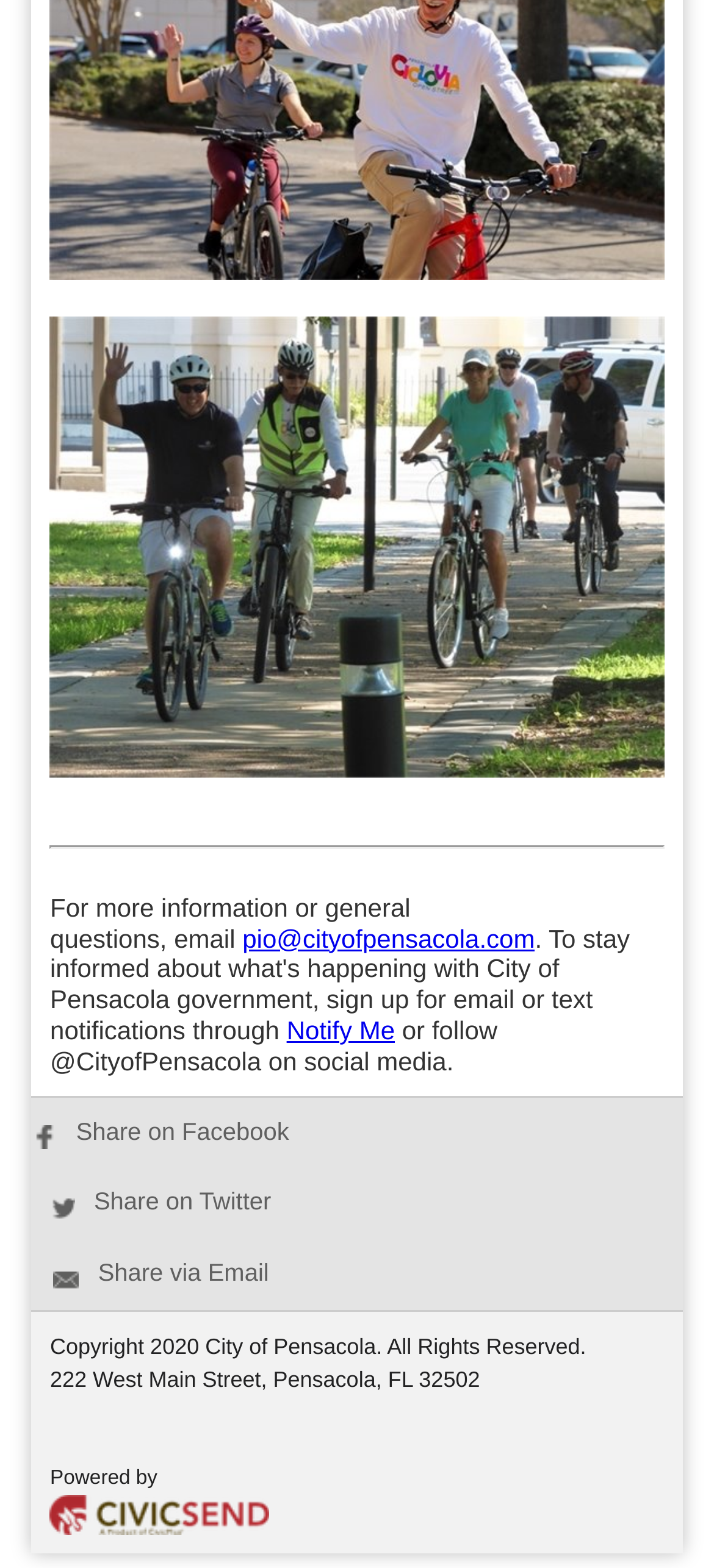What is the year of copyright for the City of Pensacola website?
Could you answer the question with a detailed and thorough explanation?

The year of copyright for the City of Pensacola website can be found at the bottom of the webpage, which is 2020, as indicated by the text 'Copyright 2020 City of Pensacola. All Rights Reserved.'